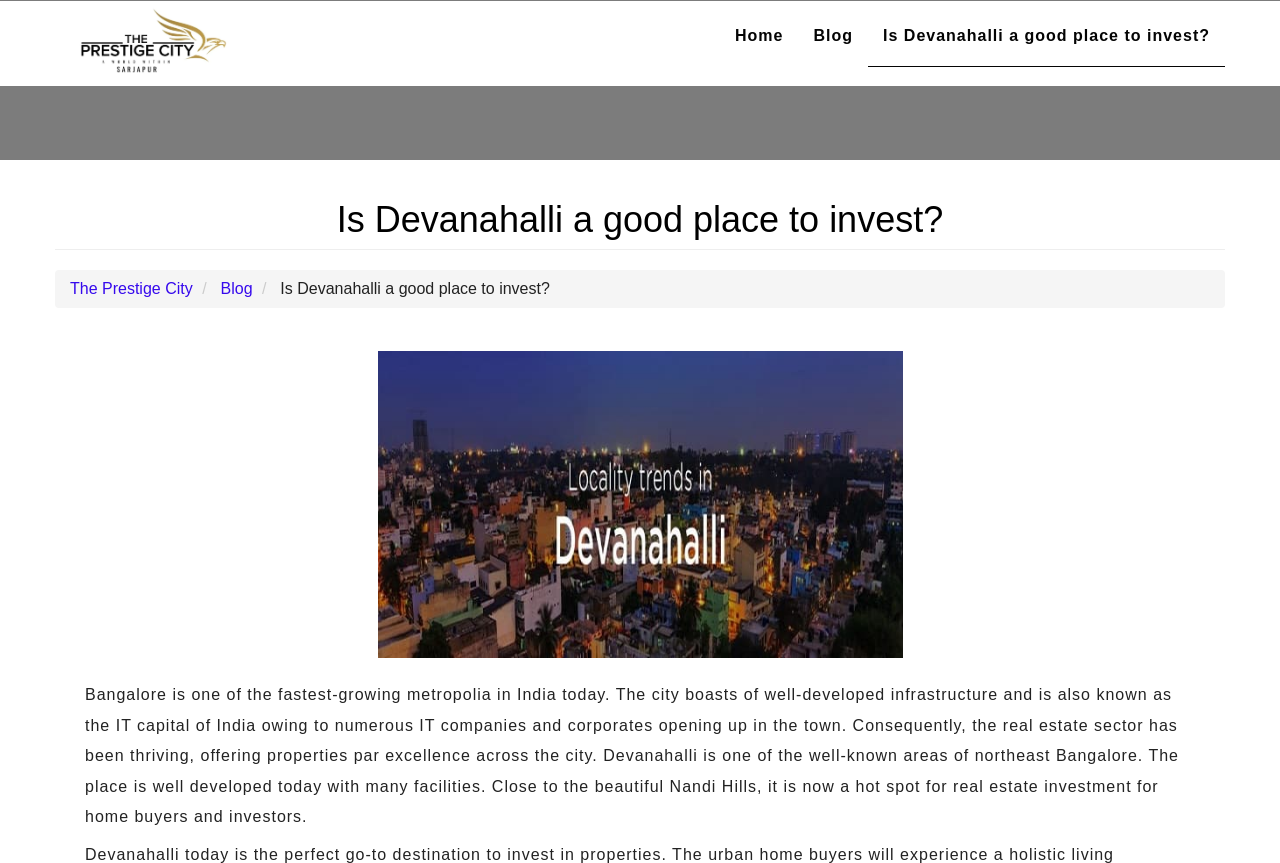What is near Devanahalli?
Give a detailed explanation using the information visible in the image.

The webpage mentions that Devanahalli is close to the beautiful Nandi Hills, which is a notable landmark in the area.